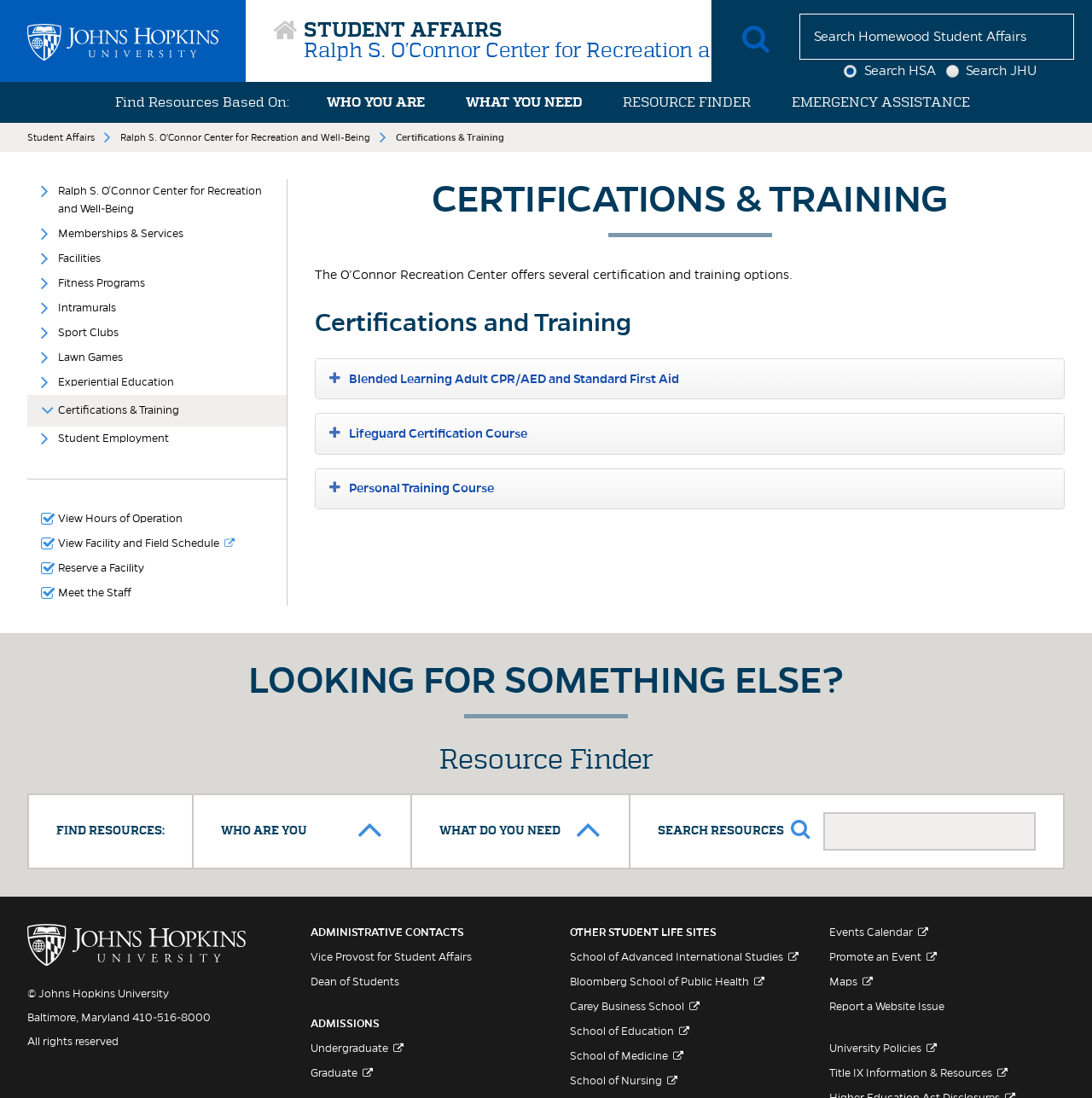What is the purpose of the Resource Finder?
Using the image, elaborate on the answer with as much detail as possible.

The Resource Finder is a tool that allows users to find resources based on who they are and what they need. It provides a search function and categories to help users quickly find the resources they are looking for.